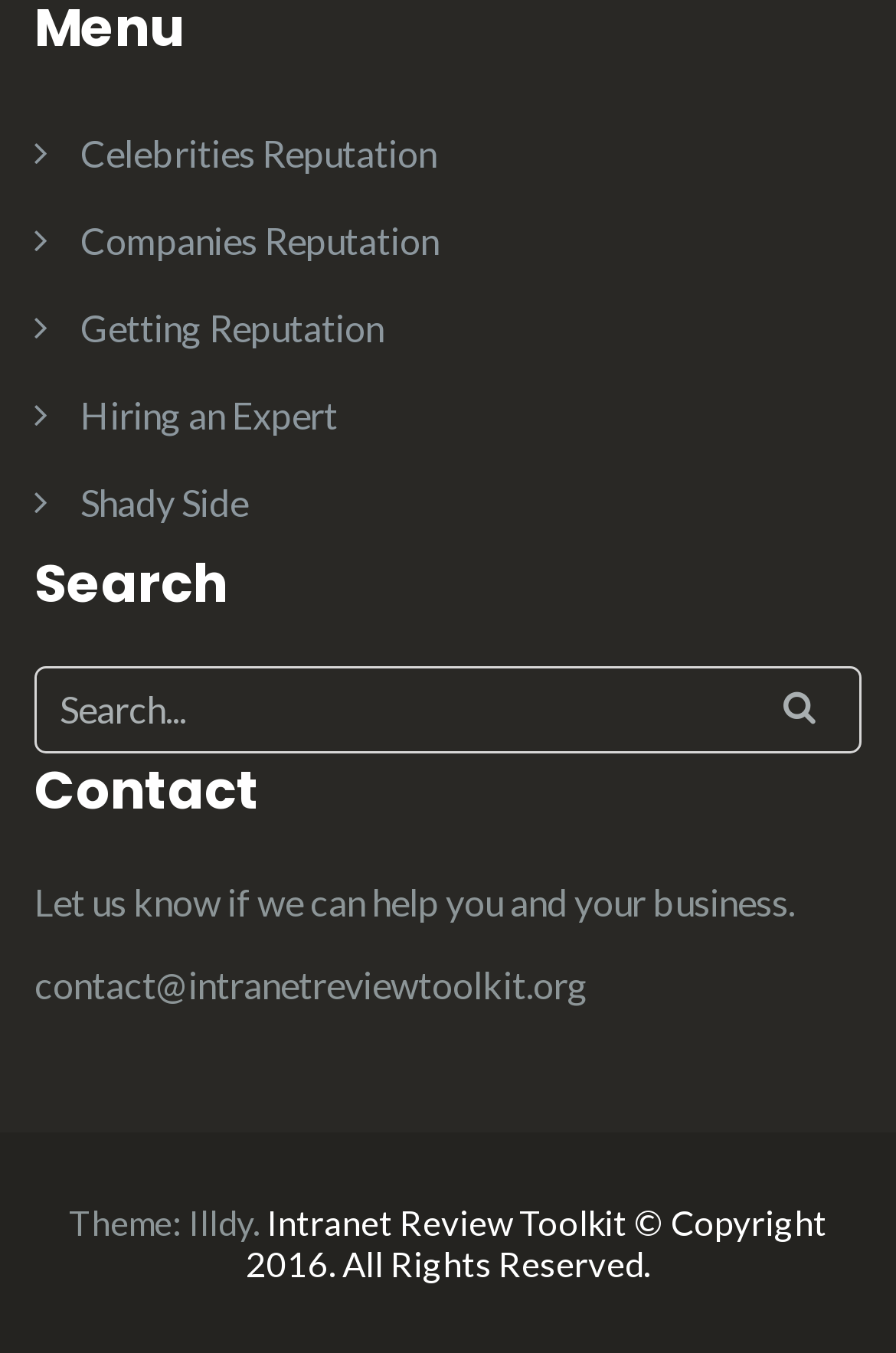What is the copyright year of the webpage?
Using the image, elaborate on the answer with as much detail as possible.

The copyright year of the webpage is '2016' which is located at the bottom of the webpage with a bounding box coordinate of [0.274, 0.888, 0.923, 0.949].